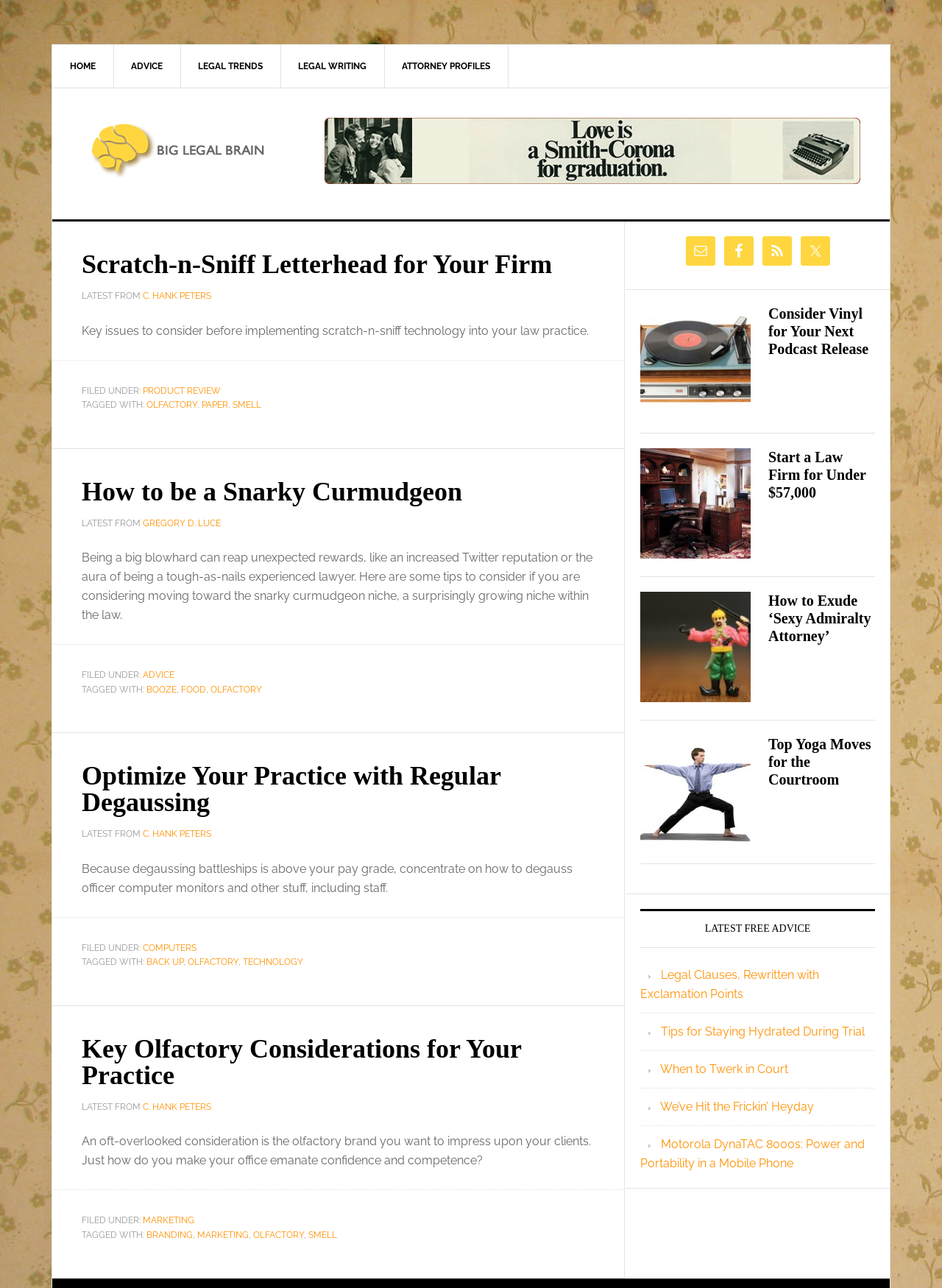Can you determine the bounding box coordinates of the area that needs to be clicked to fulfill the following instruction: "Check the latest from C. HANK PETERS"?

[0.152, 0.226, 0.224, 0.234]